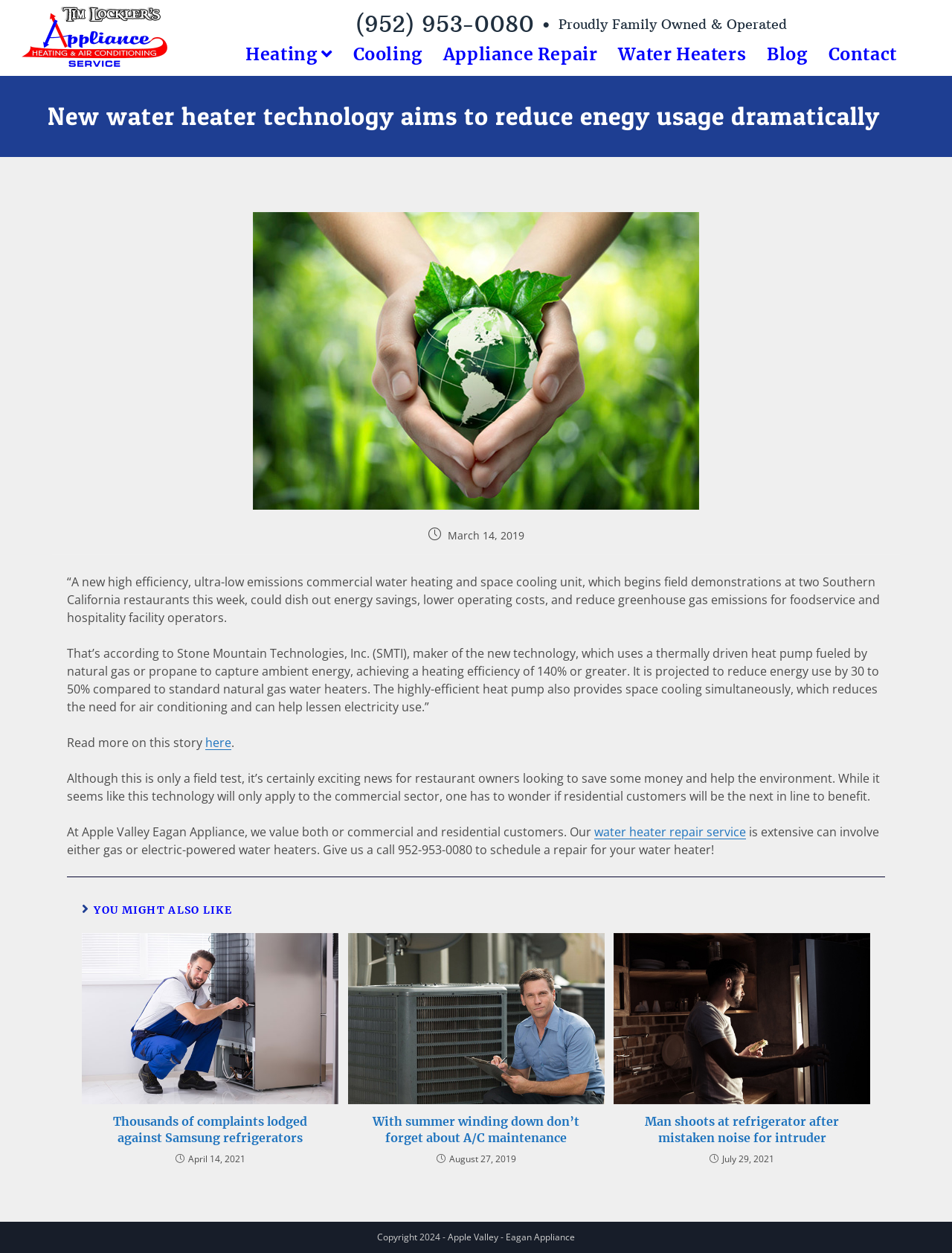Please specify the bounding box coordinates of the clickable region to carry out the following instruction: "Click the 'Heating' link". The coordinates should be four float numbers between 0 and 1, in the format [left, top, right, bottom].

[0.247, 0.031, 0.36, 0.054]